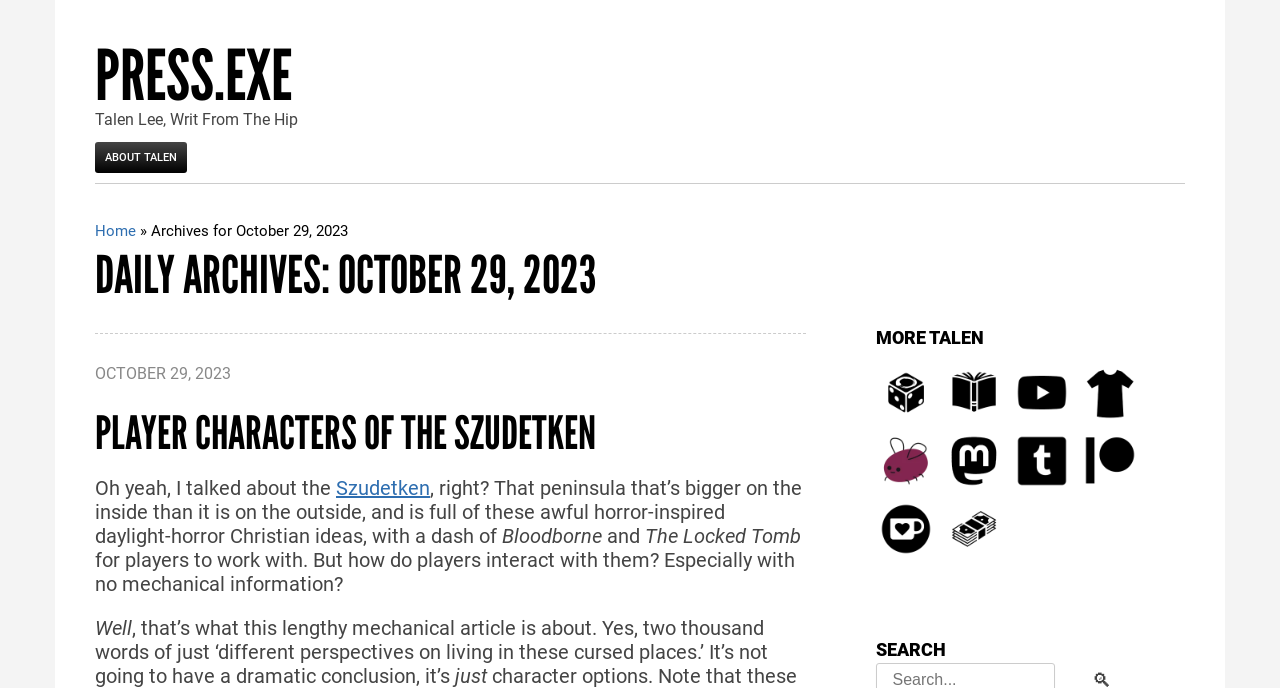Determine the bounding box coordinates of the clickable region to execute the instruction: "Click on the PRESS.EXE link". The coordinates should be four float numbers between 0 and 1, denoted as [left, top, right, bottom].

[0.074, 0.061, 0.233, 0.163]